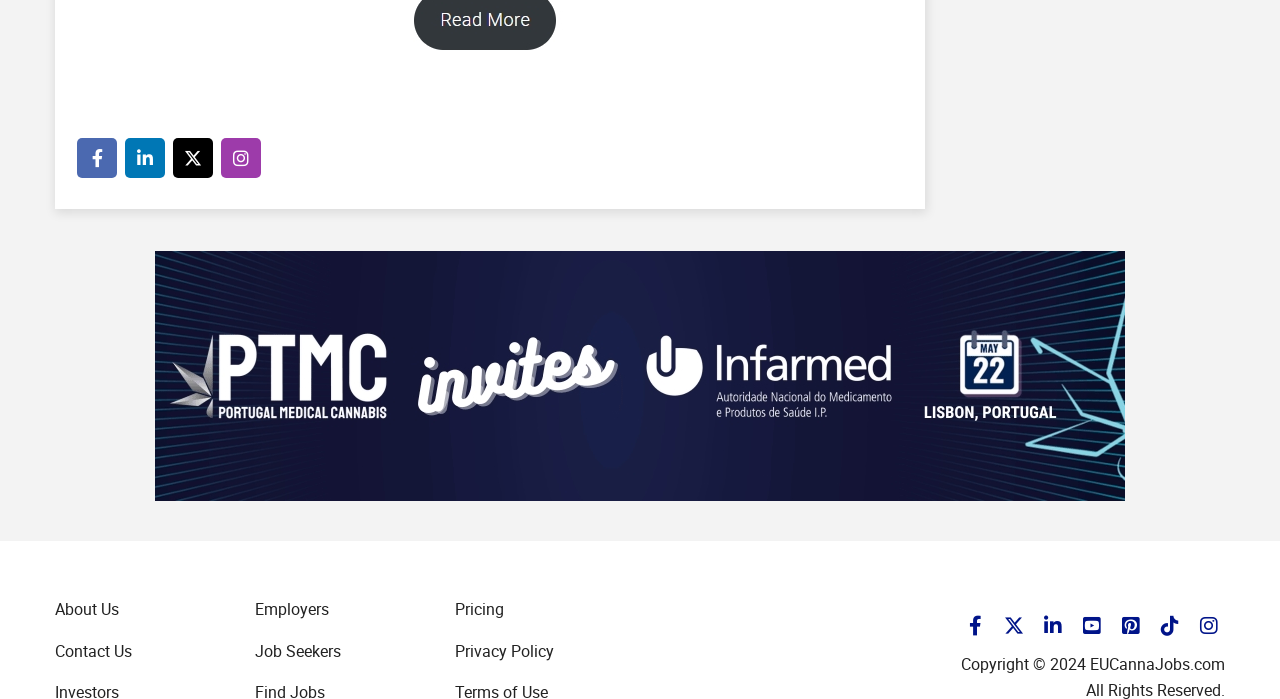Determine the bounding box for the UI element that matches this description: "Employers".

[0.199, 0.856, 0.257, 0.887]